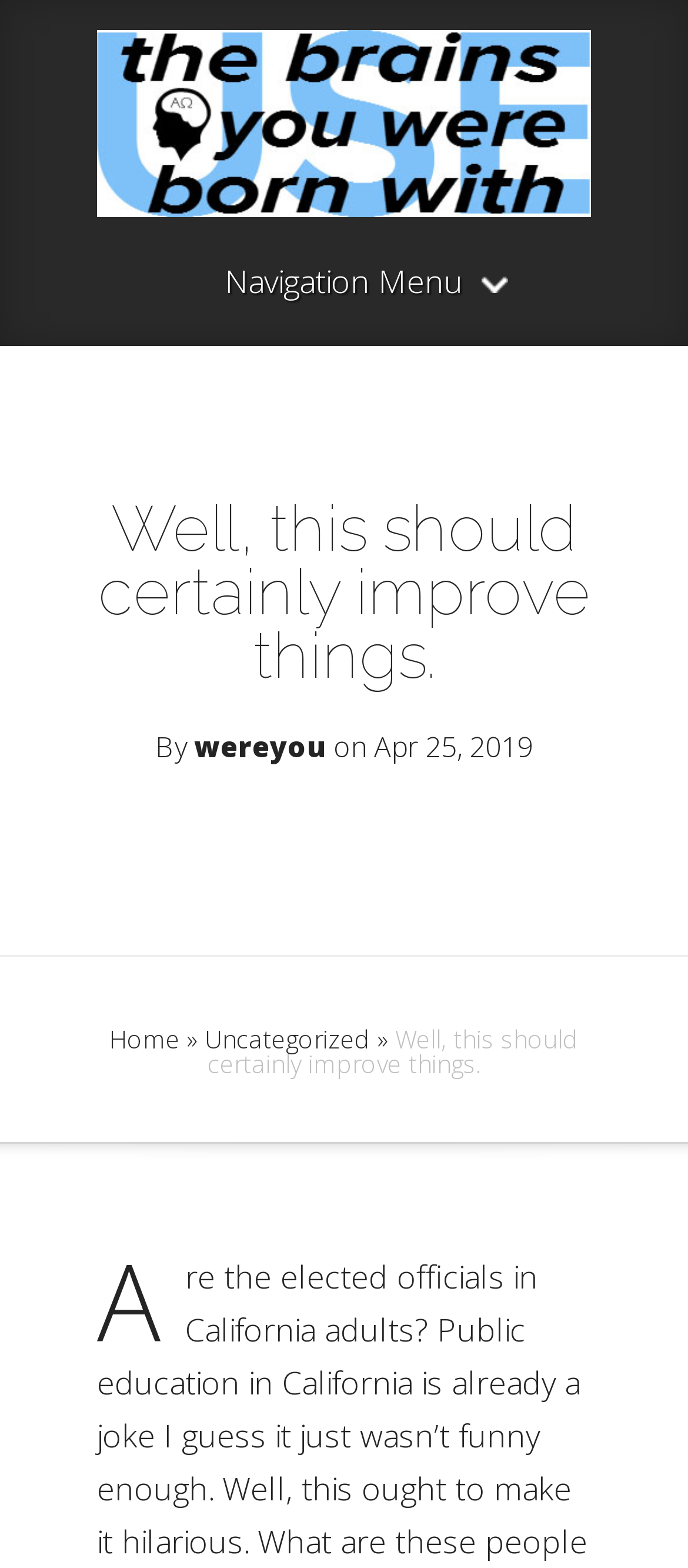What is the name of the blog post?
Based on the visual content, answer with a single word or a brief phrase.

Well, this should certainly improve things.